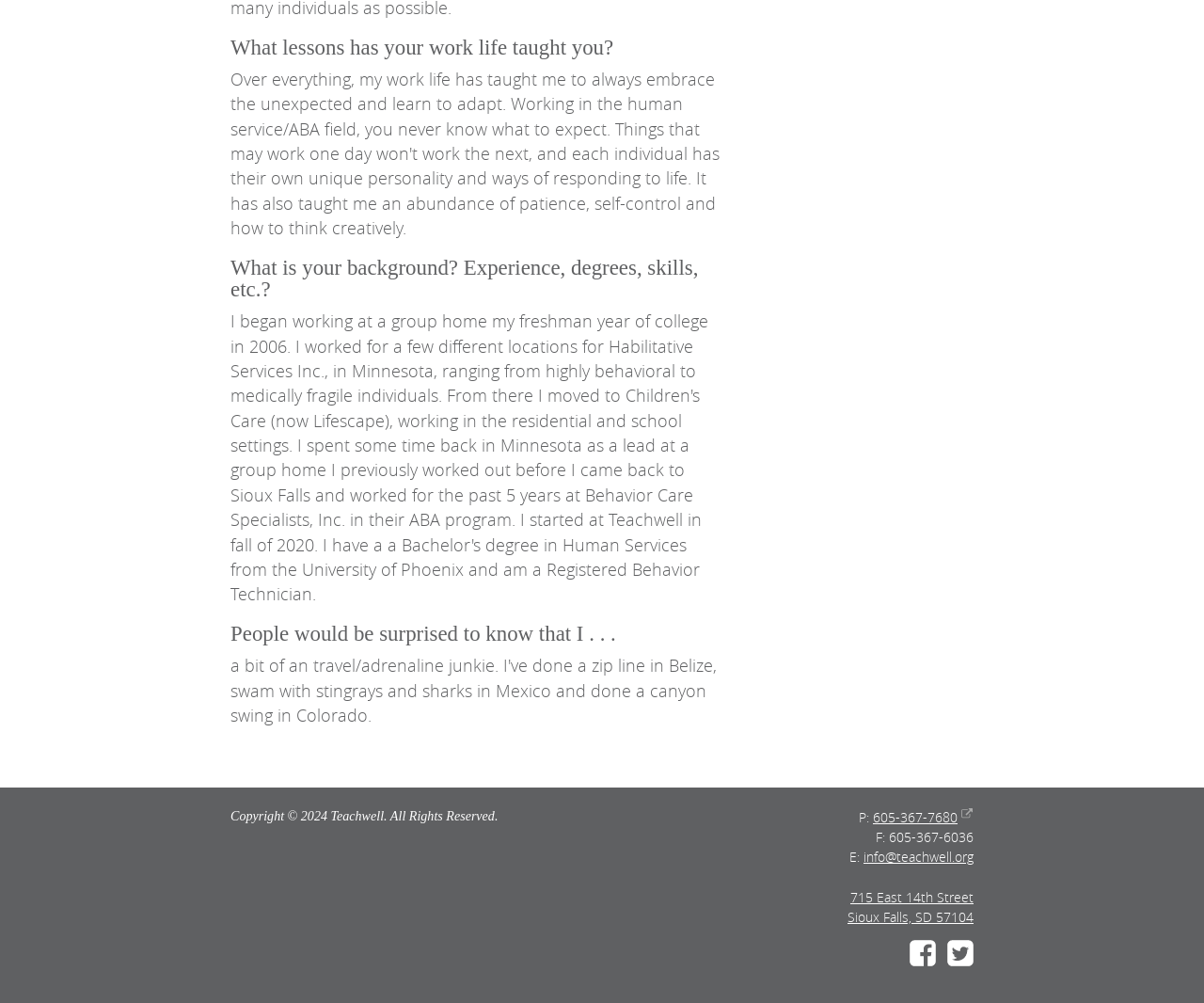Given the element description "info@teachwell.org", identify the bounding box of the corresponding UI element.

[0.717, 0.846, 0.809, 0.863]